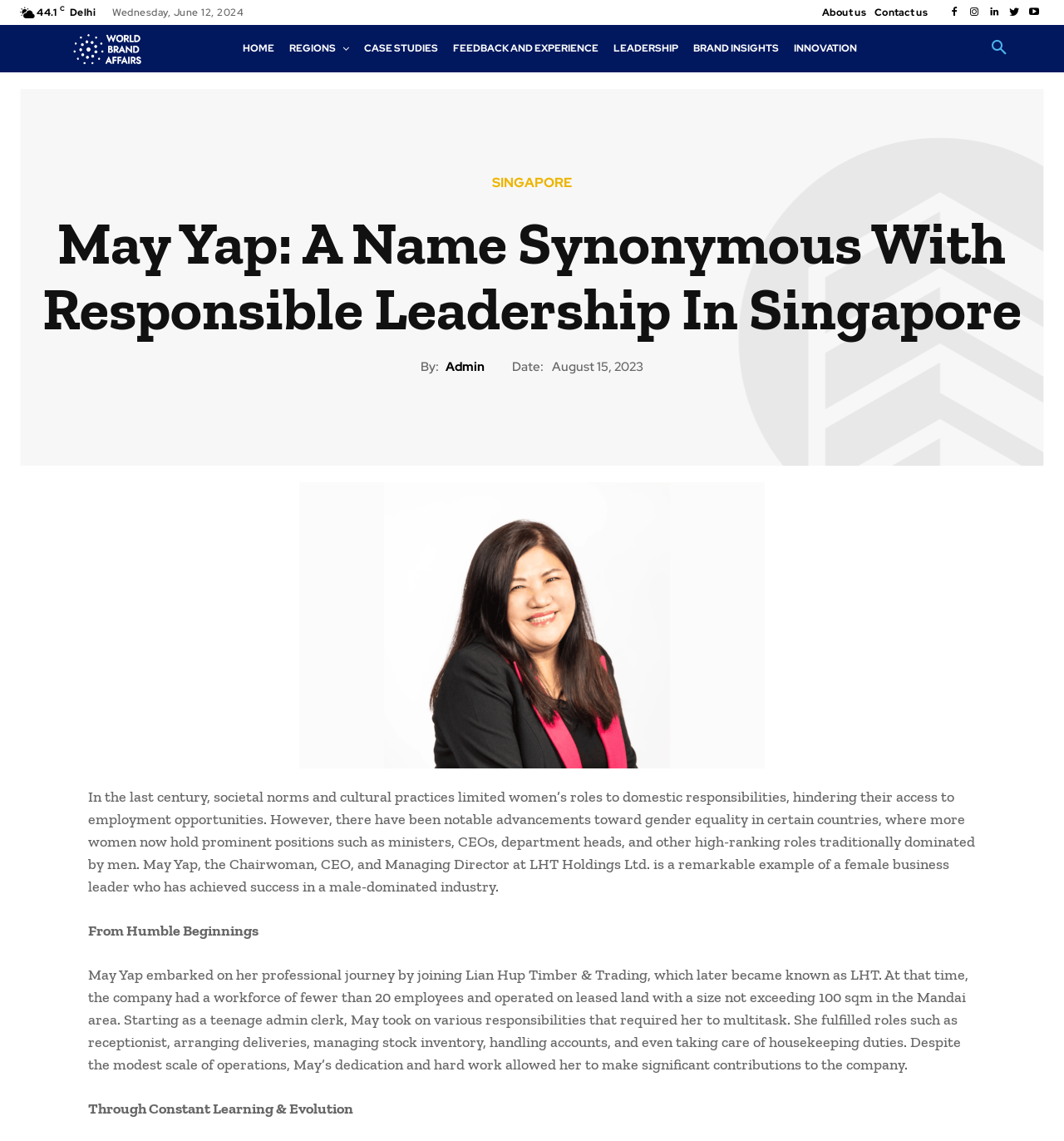Please provide a one-word or phrase answer to the question: 
What is the name of the person who wrote the article?

Admin